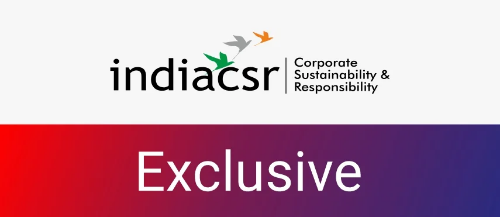What does the word 'Exclusive' indicate?
Please use the visual content to give a single word or phrase answer.

Special or unique feature or content